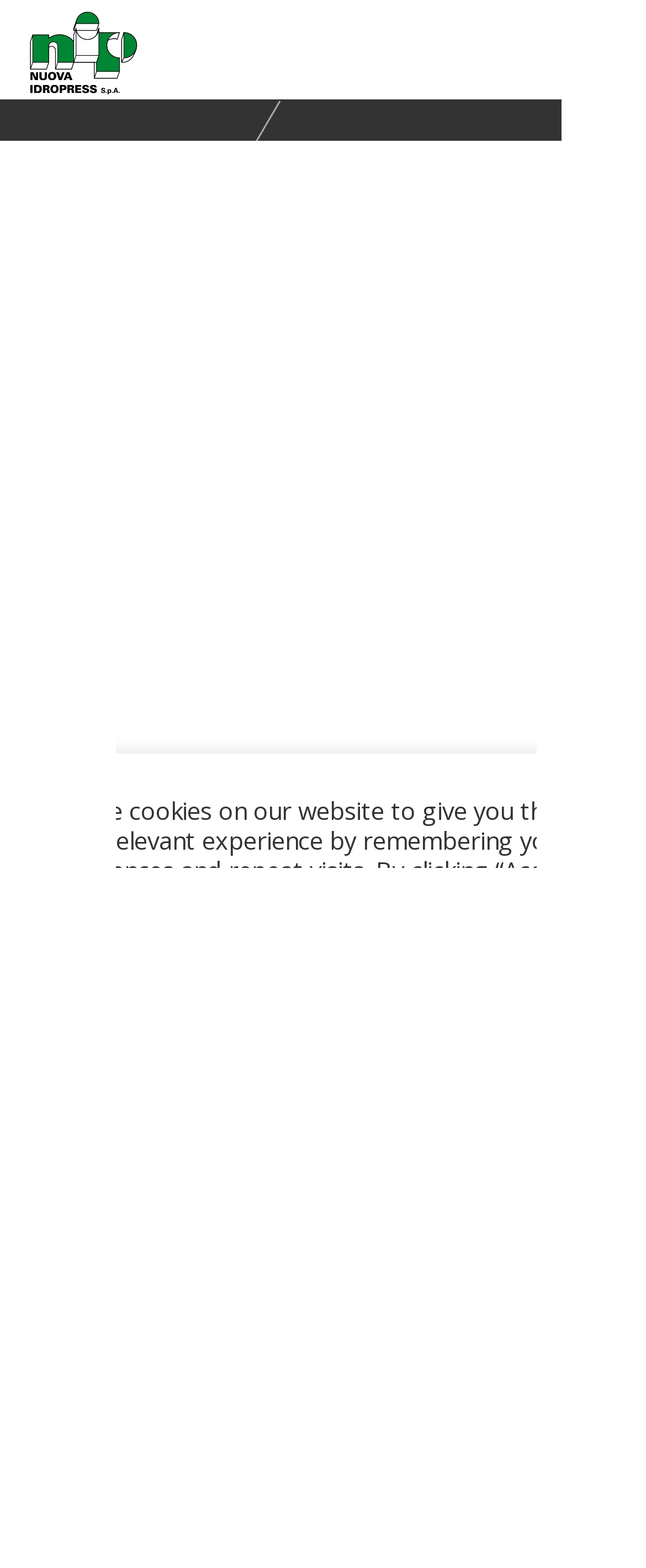Use a single word or phrase to answer the question:
What is the main product offered?

Automated Cutting Lines